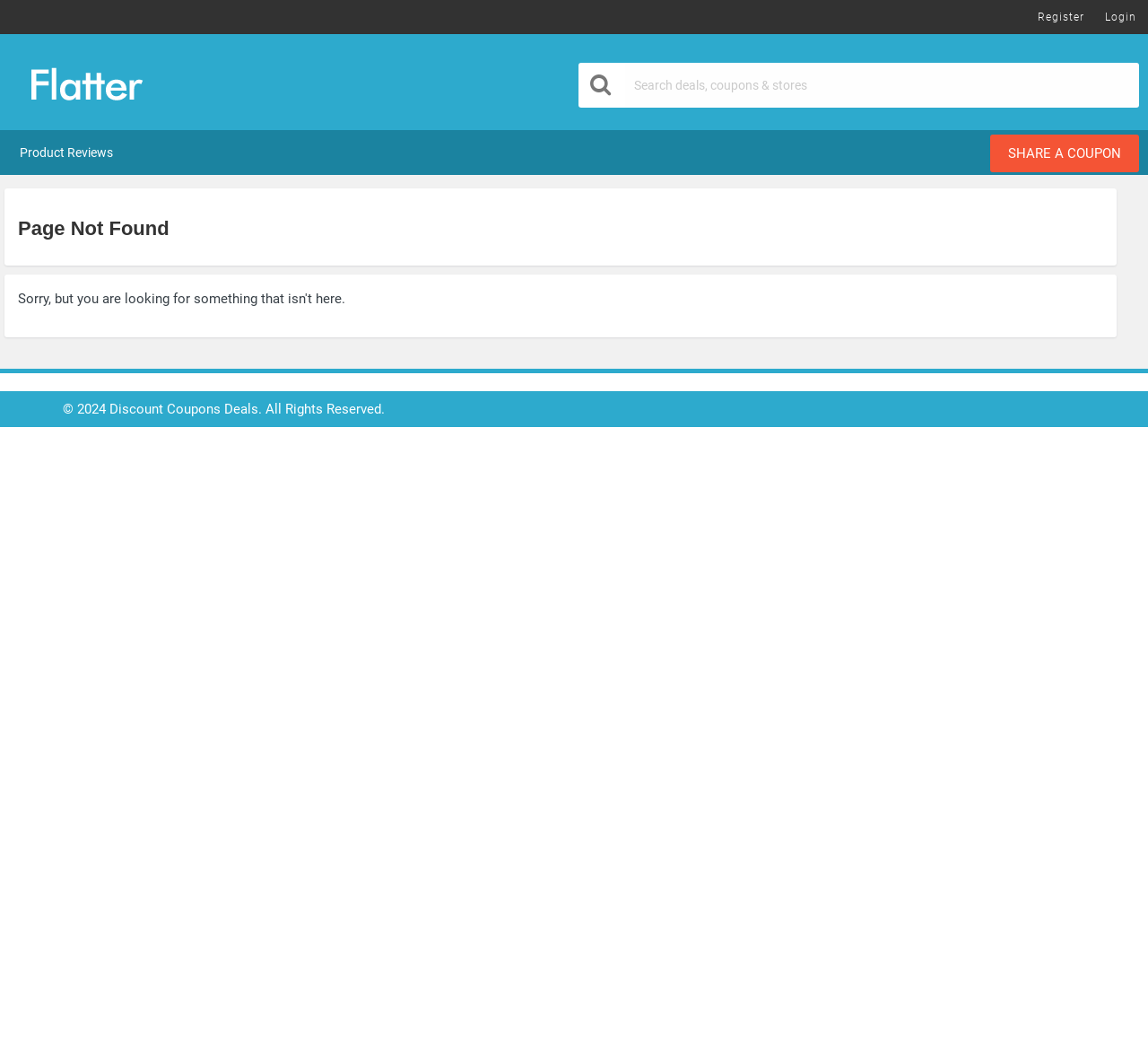Please provide a brief answer to the following inquiry using a single word or phrase:
What is the status of the current page?

Not found